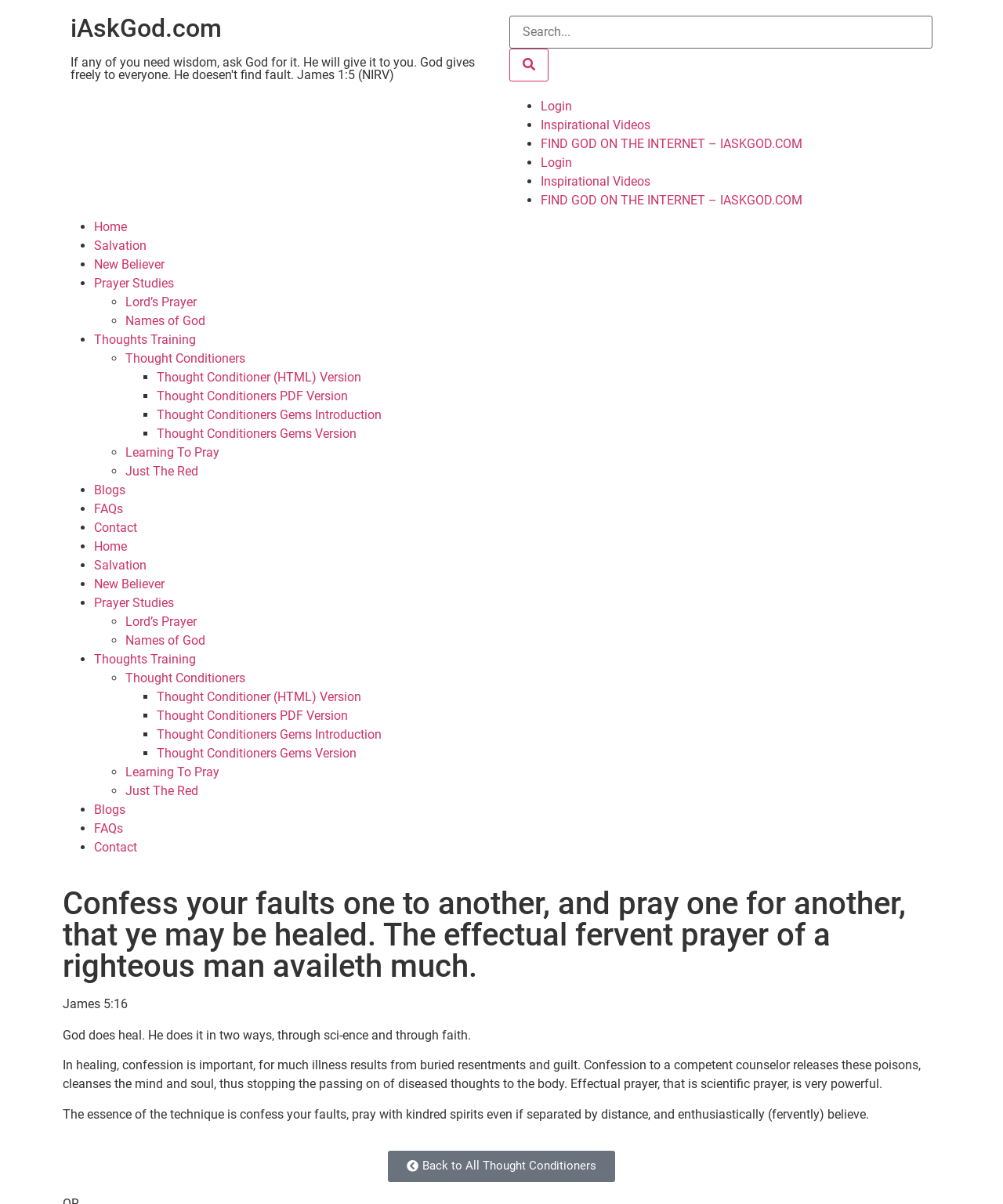Determine the bounding box coordinates of the region to click in order to accomplish the following instruction: "Go back to all thought conditioners". Provide the coordinates as four float numbers between 0 and 1, specifically [left, top, right, bottom].

[0.387, 0.956, 0.613, 0.982]